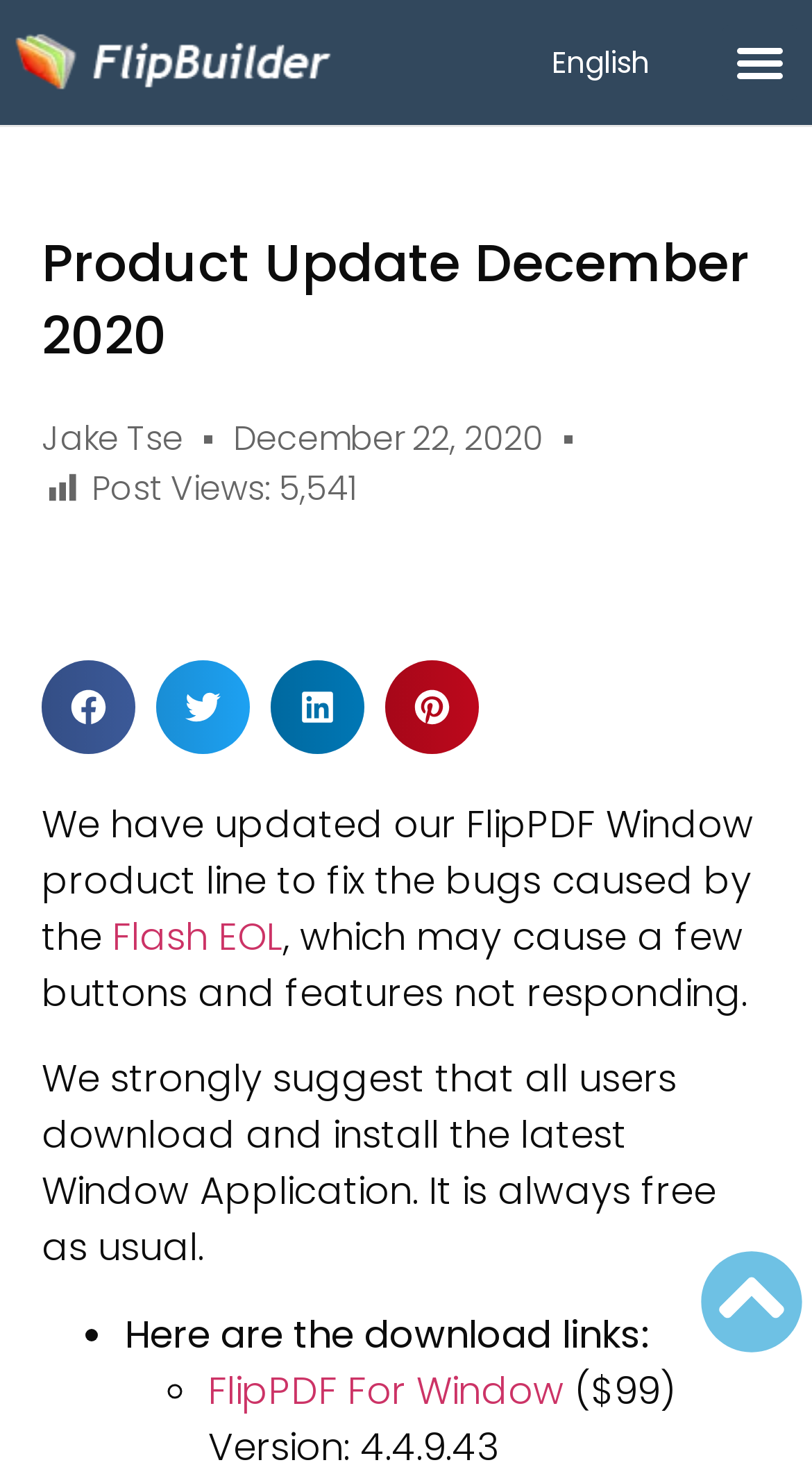Find the bounding box coordinates corresponding to the UI element with the description: "Jake Tse". The coordinates should be formatted as [left, top, right, bottom], with values as floats between 0 and 1.

[0.051, 0.281, 0.226, 0.315]